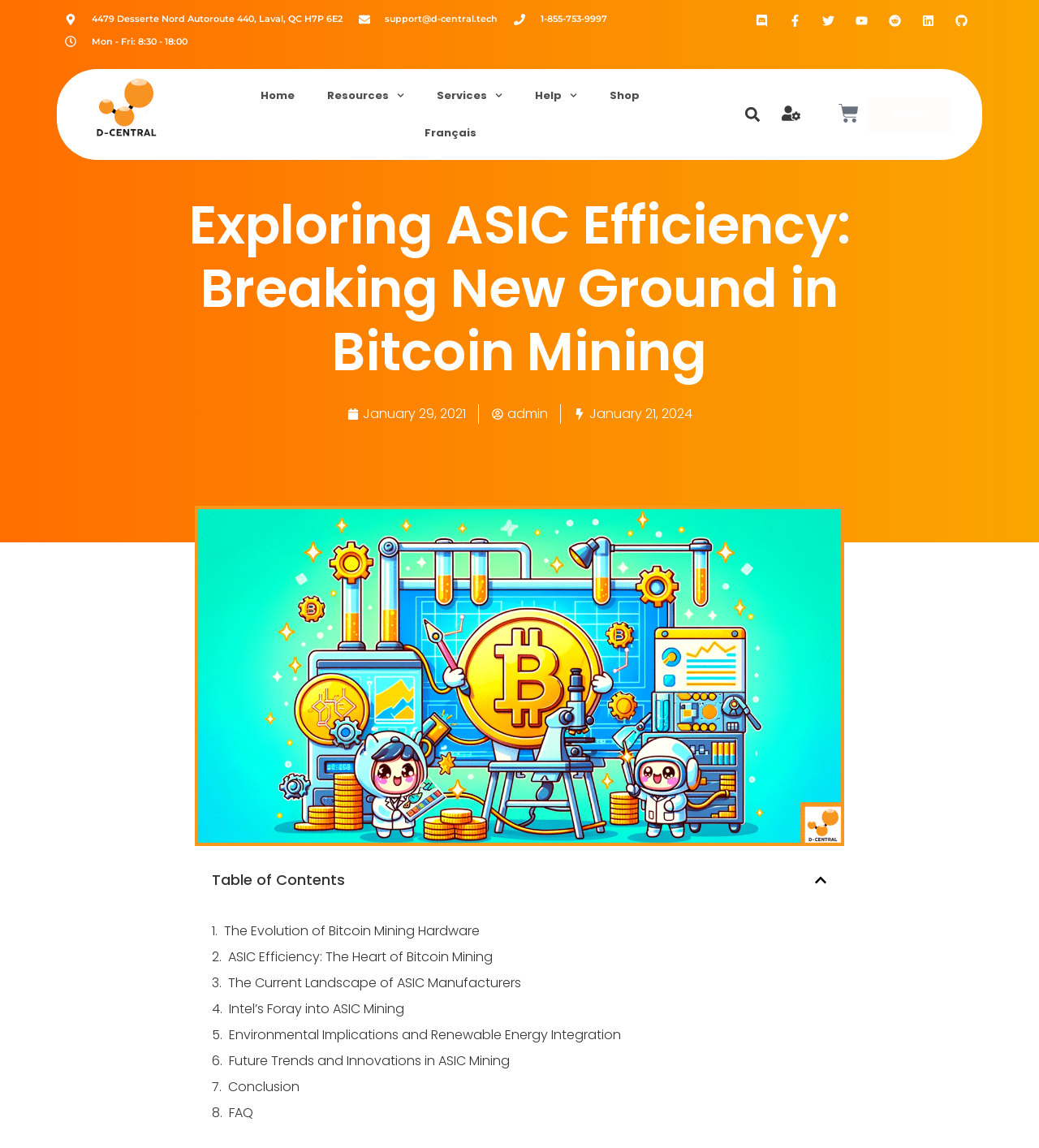Generate a comprehensive description of the webpage.

The webpage is about exploring ASIC efficiency in Bitcoin mining. At the top, there is a navigation bar with several links, including "Home", "Resources", "Services", "Help", and "Shop". Each of these links has a corresponding icon. To the right of the navigation bar, there is a search bar with a "Search" button. Below the navigation bar, there is a heading that reads "Exploring ASIC Efficiency: Breaking New Ground in Bitcoin Mining".

On the left side of the page, there is a table of contents with links to various sections of the article, including "The Evolution of Bitcoin Mining Hardware", "ASIC Efficiency: The Heart of Bitcoin Mining", and "Conclusion". The table of contents is expandable and collapsible.

In the main content area, there are two dates mentioned: January 29, 2021, and January 21, 2024. There is also a link to an admin page. The main article discusses the topic of ASIC efficiency in Bitcoin mining, with various sections and subheadings.

At the bottom of the page, there is a footer section with several links to social media platforms, including Discord, Facebook, Twitter, YouTube, Reddit, and LinkedIn. Each of these links has a corresponding icon. There is also a link to a support email address and a phone number. Additionally, there is a link to a physical address in Laval, Quebec, Canada.